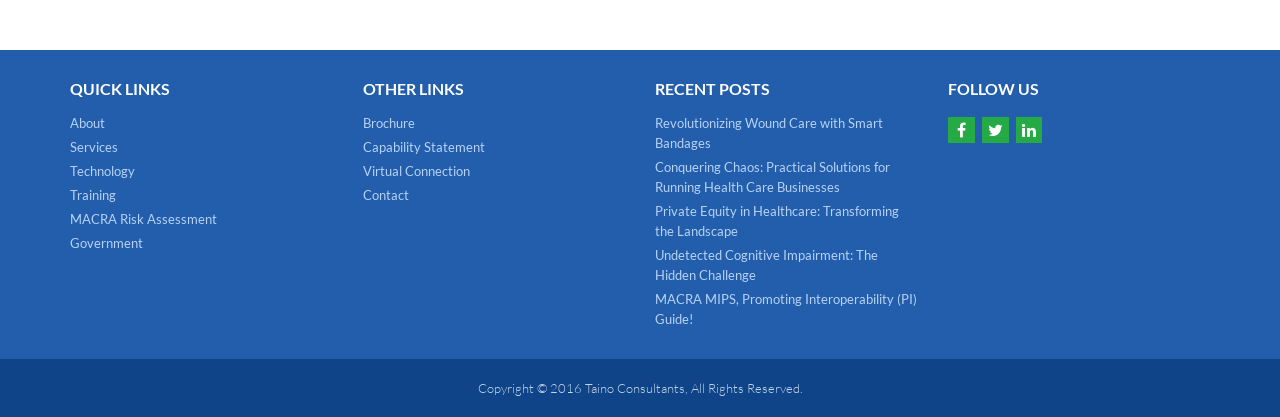Identify the coordinates of the bounding box for the element described below: "Brochure". Return the coordinates as four float numbers between 0 and 1: [left, top, right, bottom].

[0.283, 0.275, 0.324, 0.313]